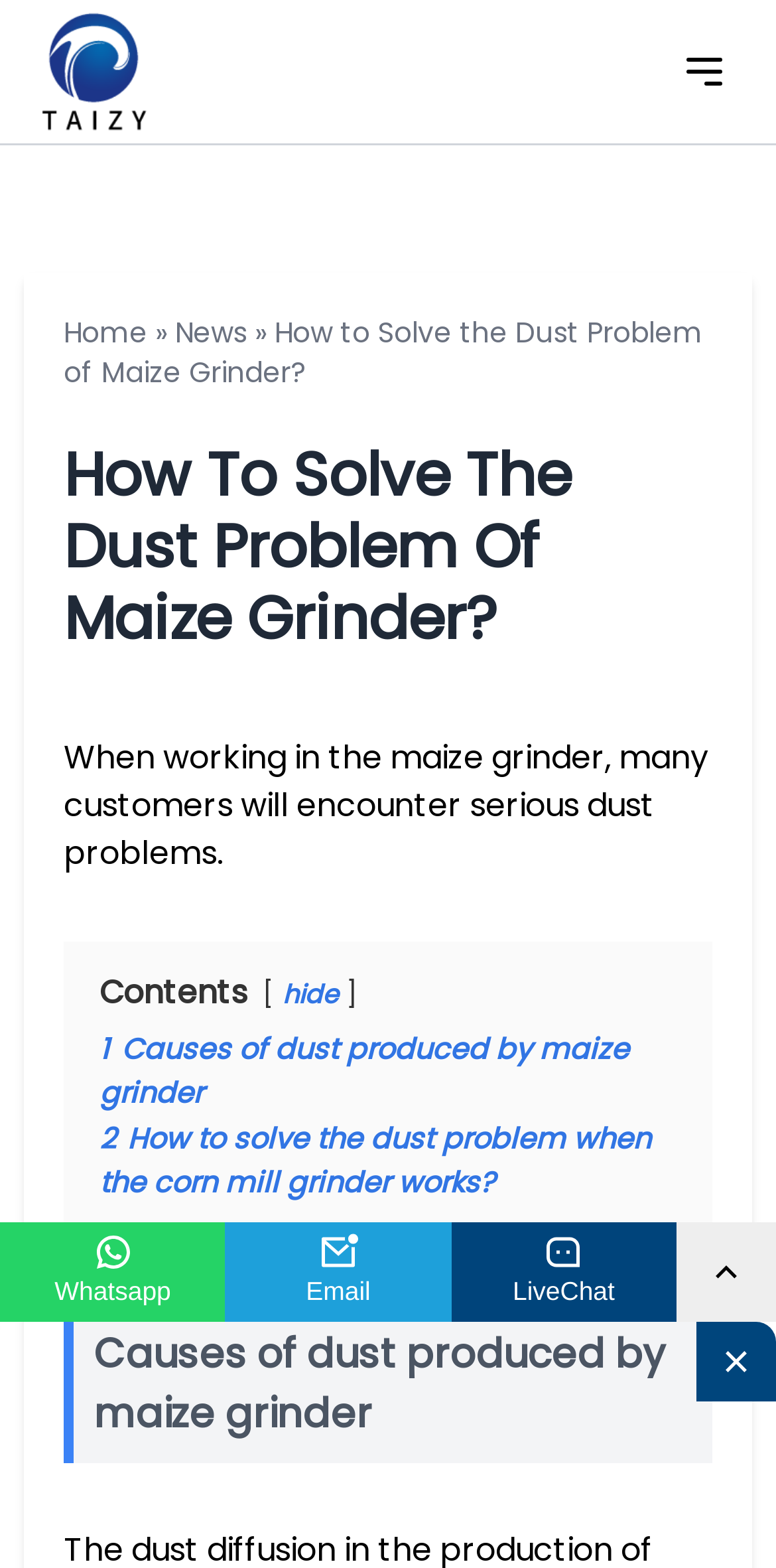Give a one-word or short phrase answer to this question: 
What is the second link in the article contents?

2 How to solve the dust problem